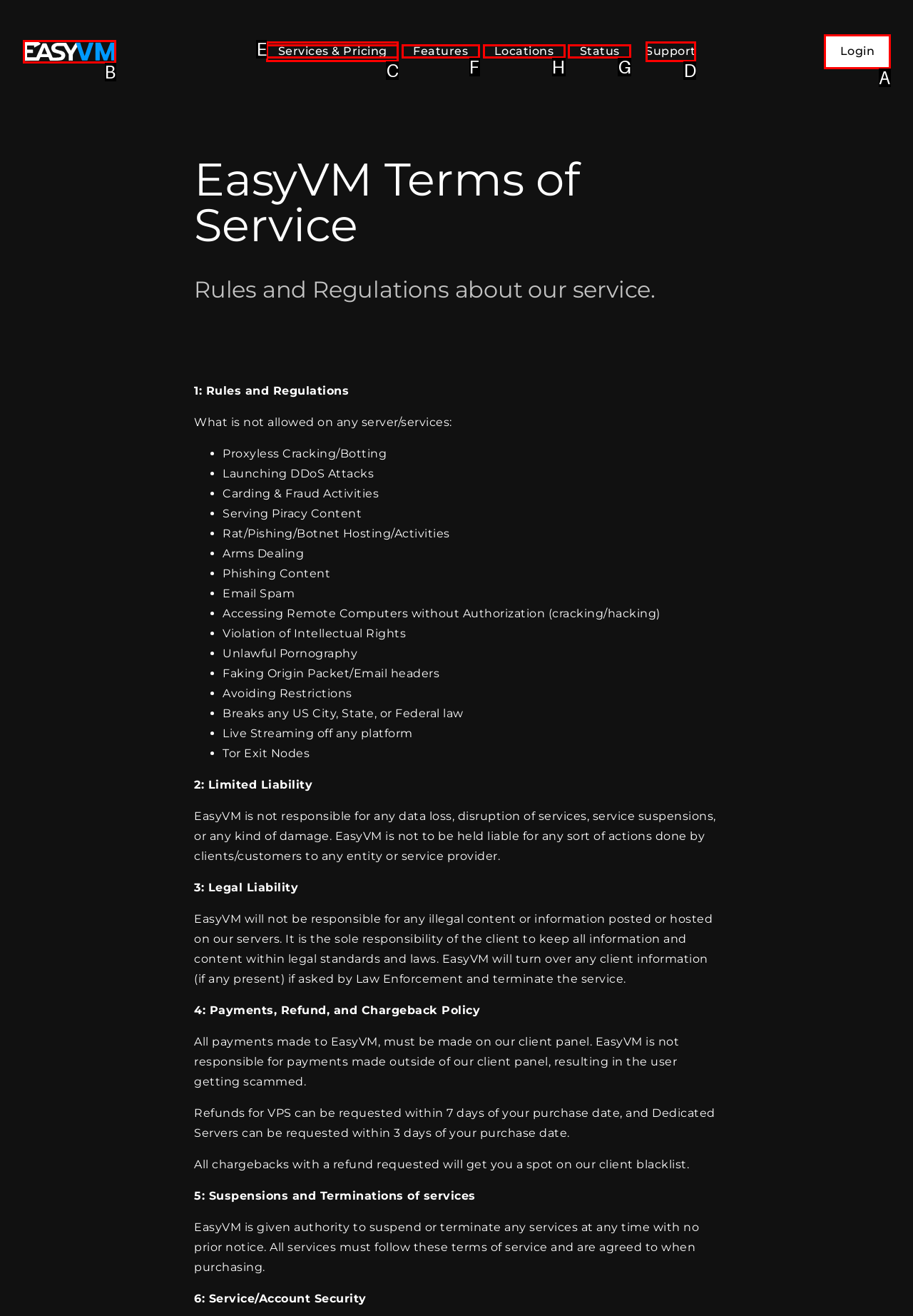Indicate the HTML element to be clicked to accomplish this task: View Locations Respond using the letter of the correct option.

H